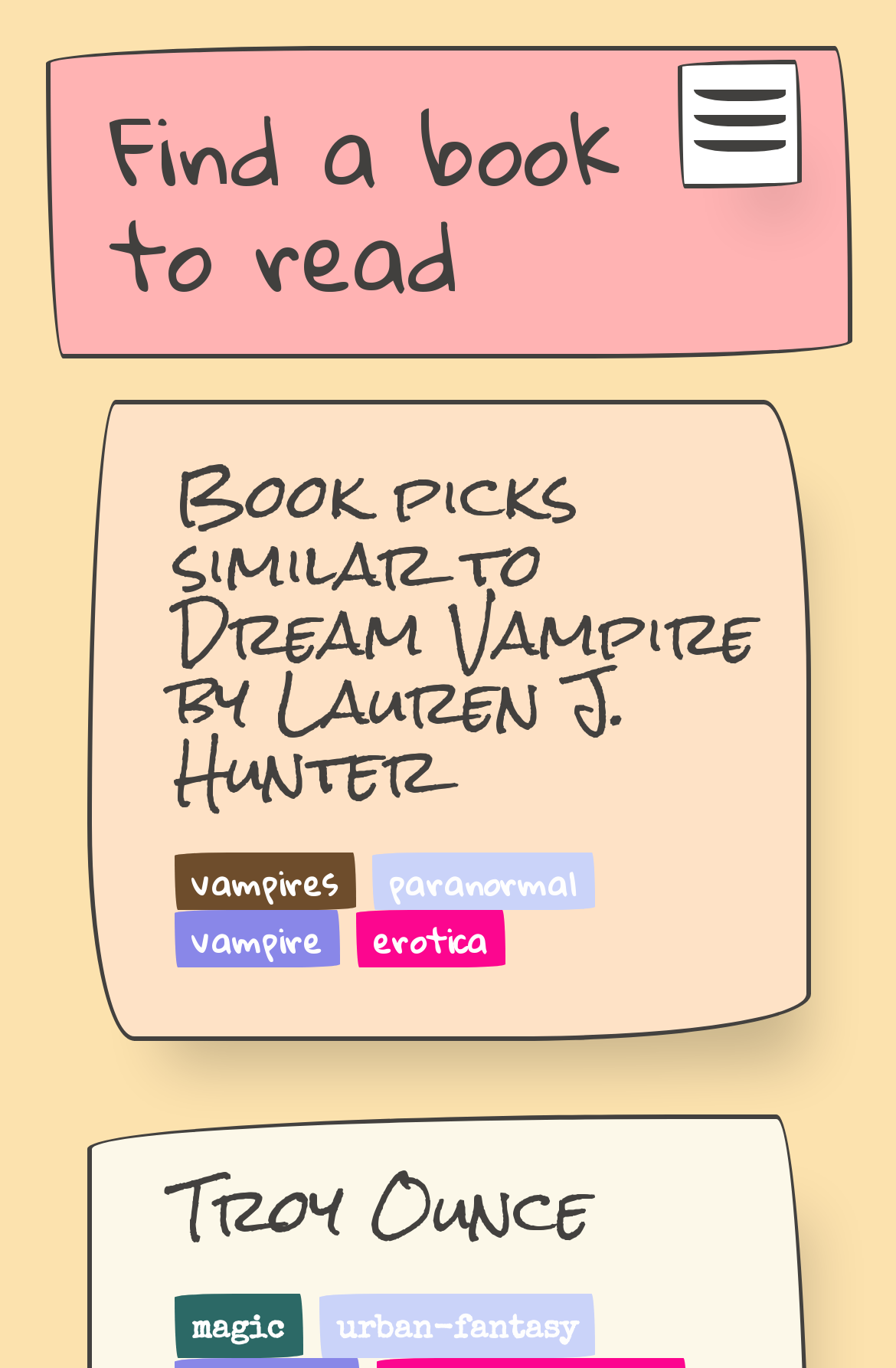Use the details in the image to answer the question thoroughly: 
What type of books are recommended on this webpage?

The webpage recommends books with themes such as 'vampires', 'paranormal', 'erotica', 'magic', and 'urban-fantasy', suggesting that it specializes in recommending paranormal books.